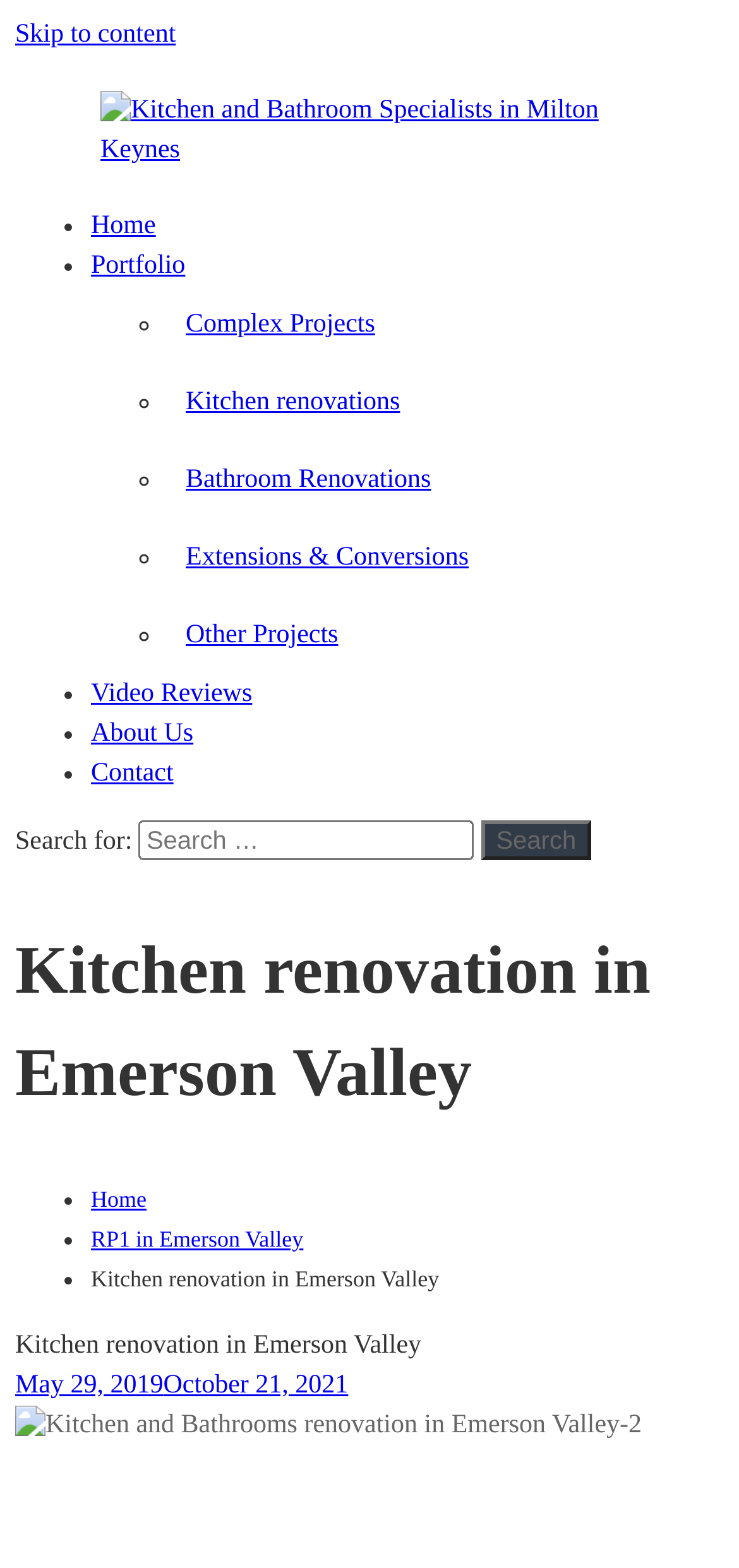Provide the bounding box coordinates of the UI element this sentence describes: "Home".

[0.123, 0.756, 0.198, 0.774]